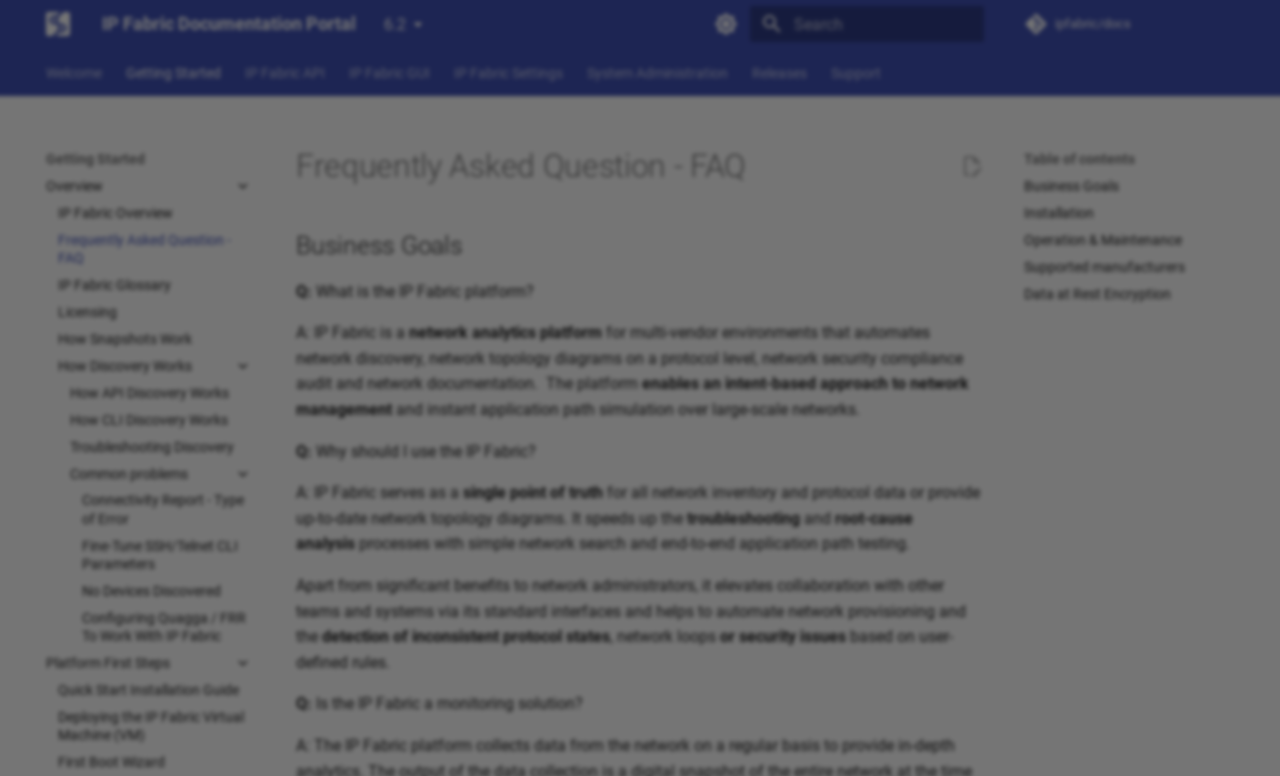Using the element description provided, determine the bounding box coordinates in the format (top-left x, top-left y, bottom-right x, bottom-right y). Ensure that all values are floating point numbers between 0 and 1. Element description: Skip to content

[0.008, 0.023, 0.09, 0.058]